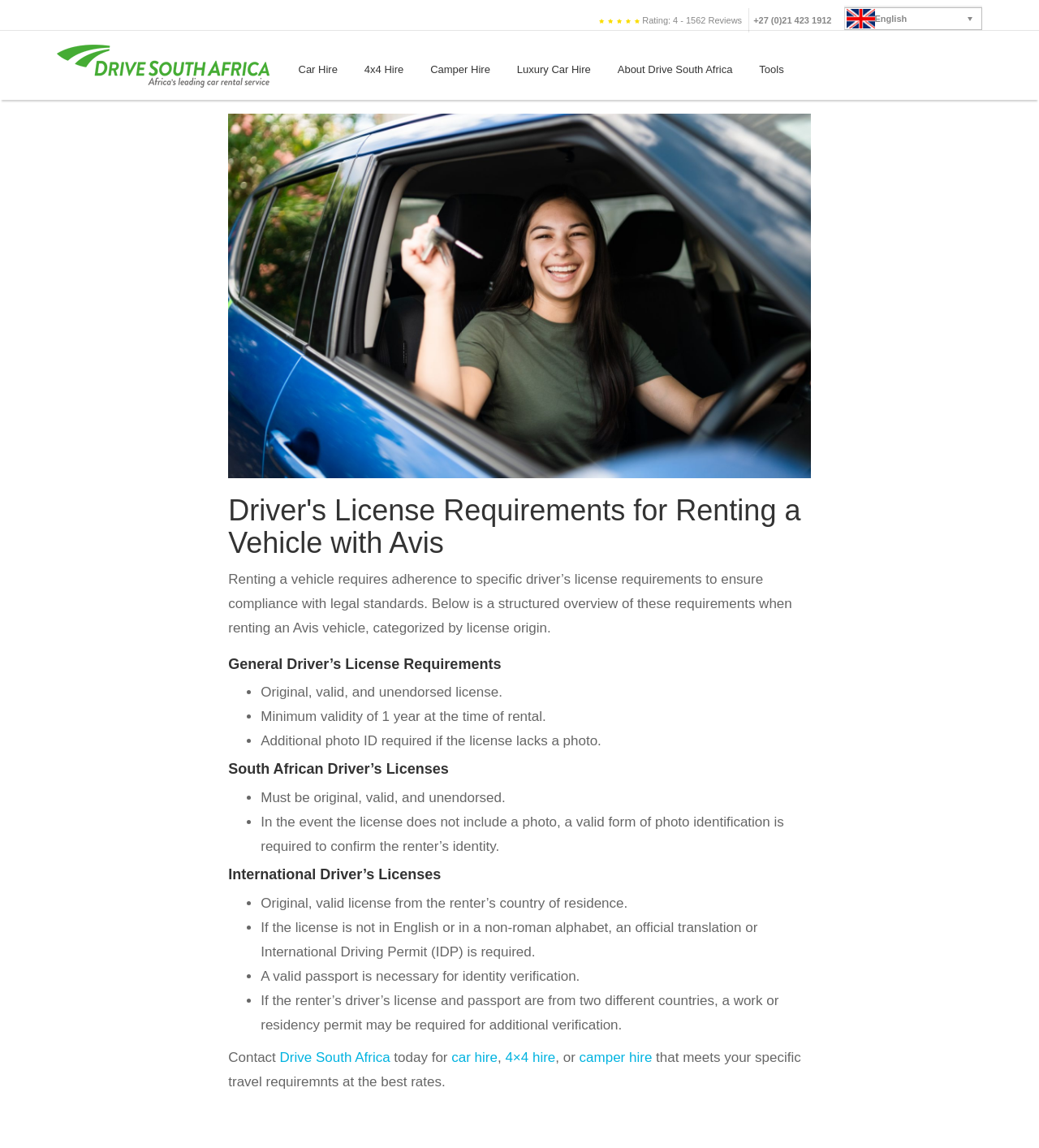Your task is to find and give the main heading text of the webpage.

Driver's License Requirements for Renting a Vehicle with Avis